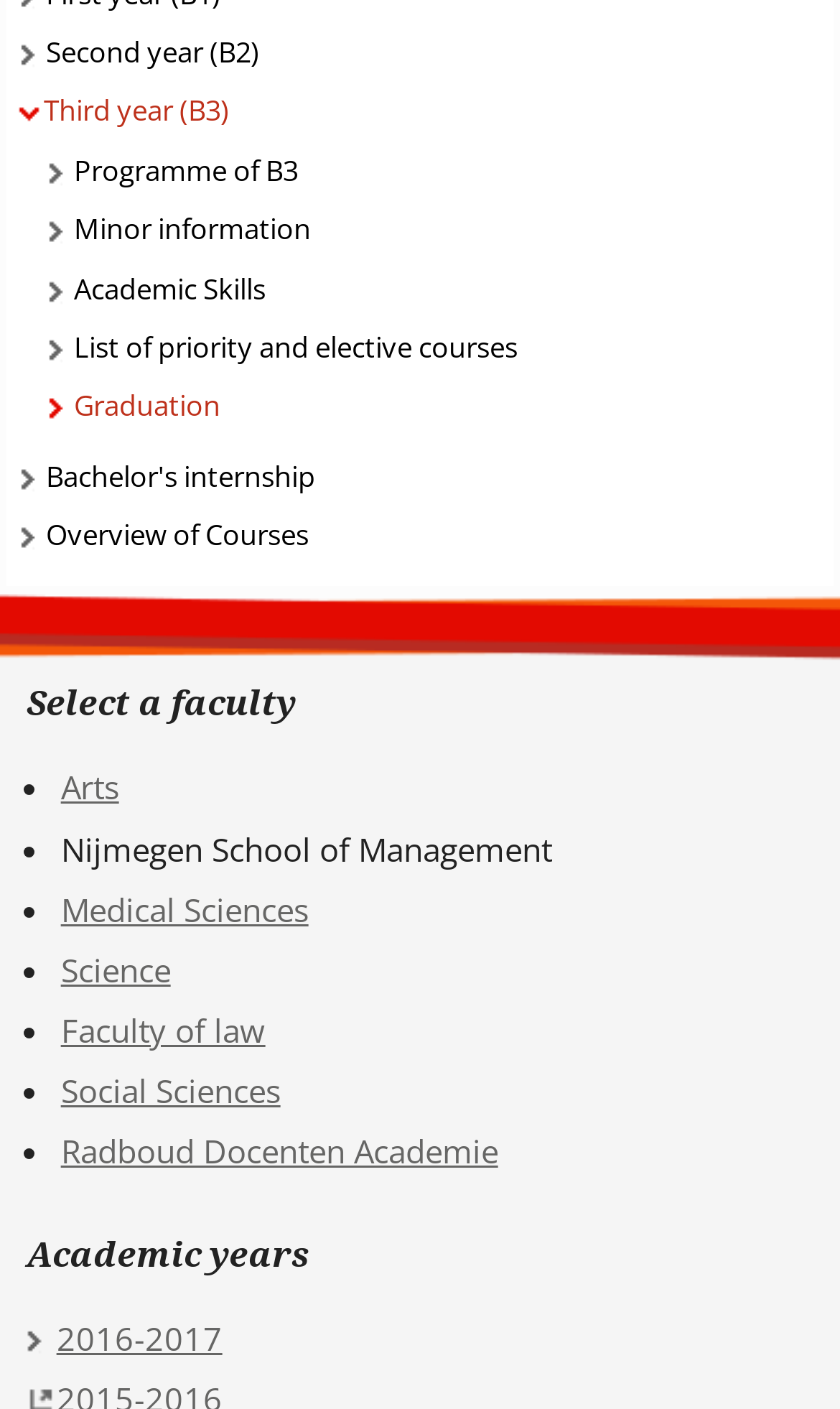Please provide the bounding box coordinates for the element that needs to be clicked to perform the following instruction: "Select Second year (B2)". The coordinates should be given as four float numbers between 0 and 1, i.e., [left, top, right, bottom].

[0.054, 0.02, 0.308, 0.054]